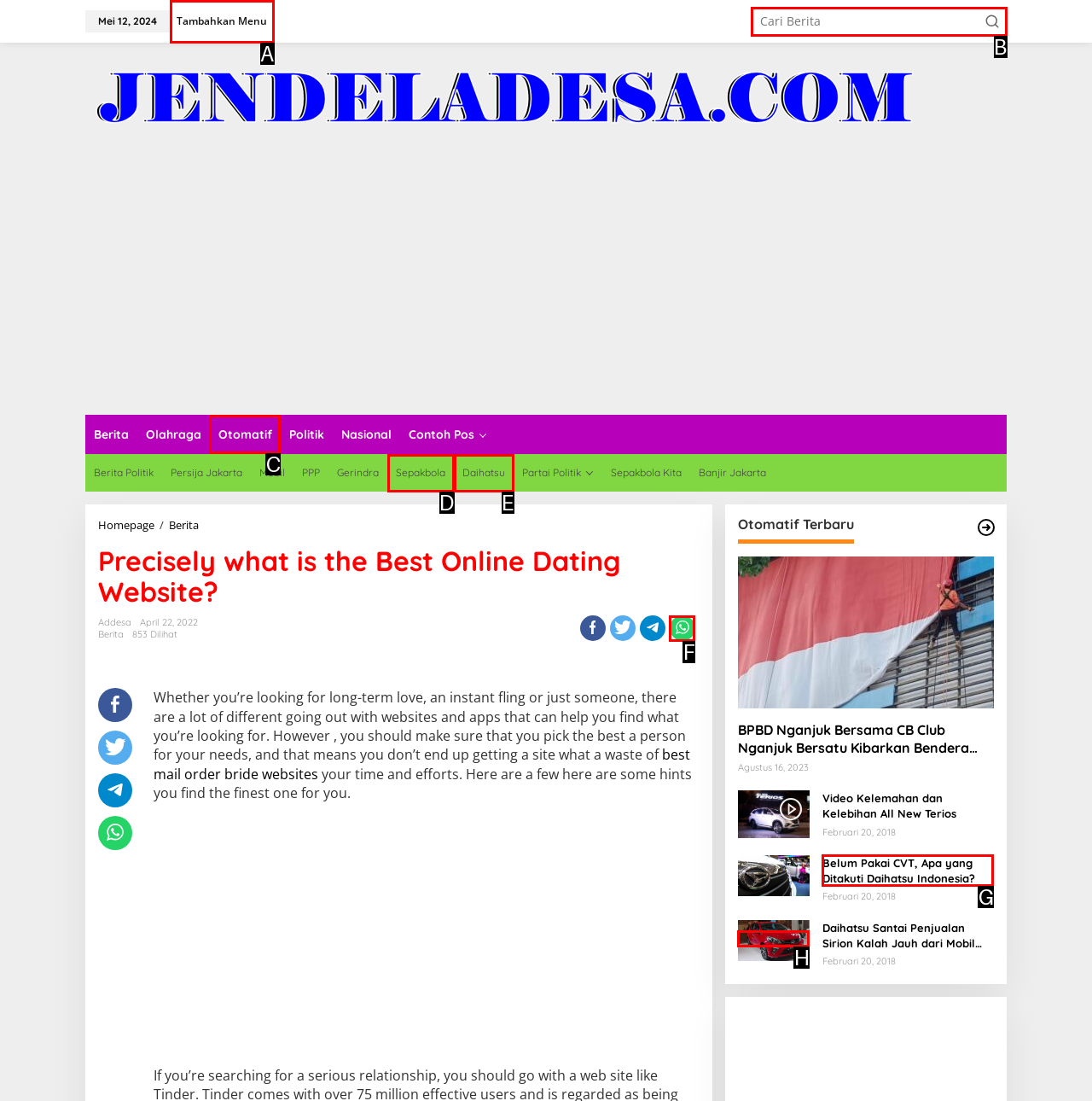Determine which HTML element to click for this task: Click on the 'Otomatif' link Provide the letter of the selected choice.

C